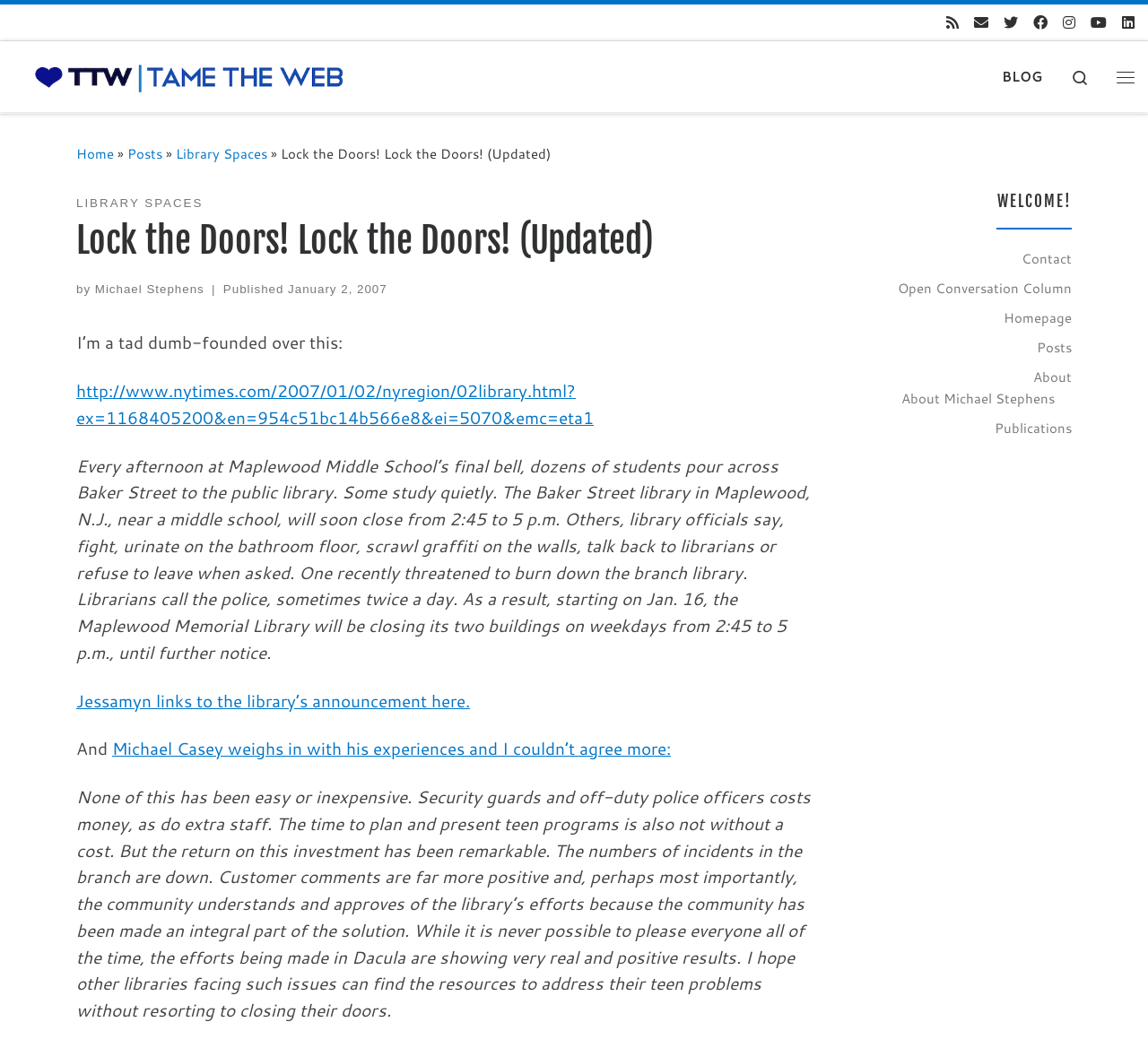Using the webpage screenshot and the element description aria-label="Tame the Web |", determine the bounding box coordinates. Specify the coordinates in the format (top-left x, top-left y, bottom-right x, bottom-right y) with values ranging from 0 to 1.

[0.012, 0.052, 0.318, 0.094]